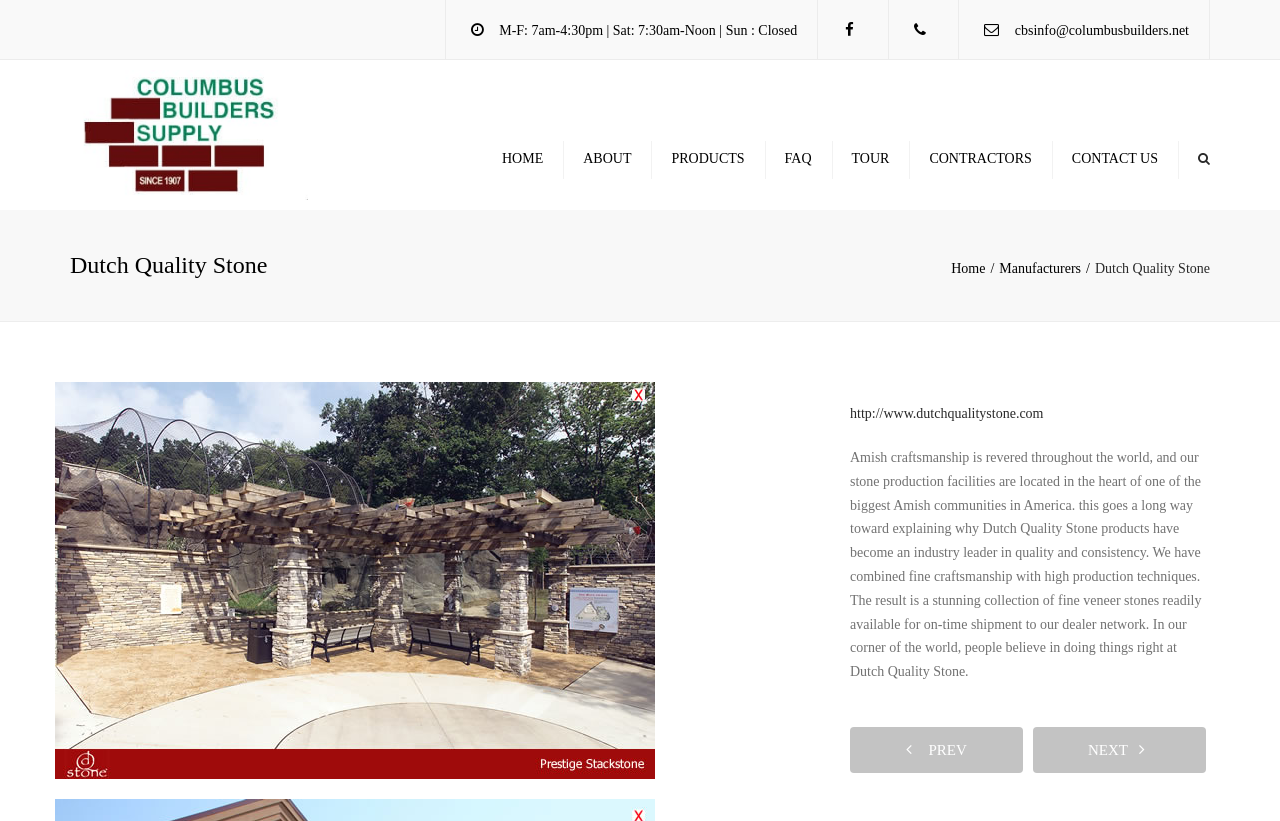Show the bounding box coordinates of the element that should be clicked to complete the task: "visit the home page".

[0.384, 0.147, 0.432, 0.239]